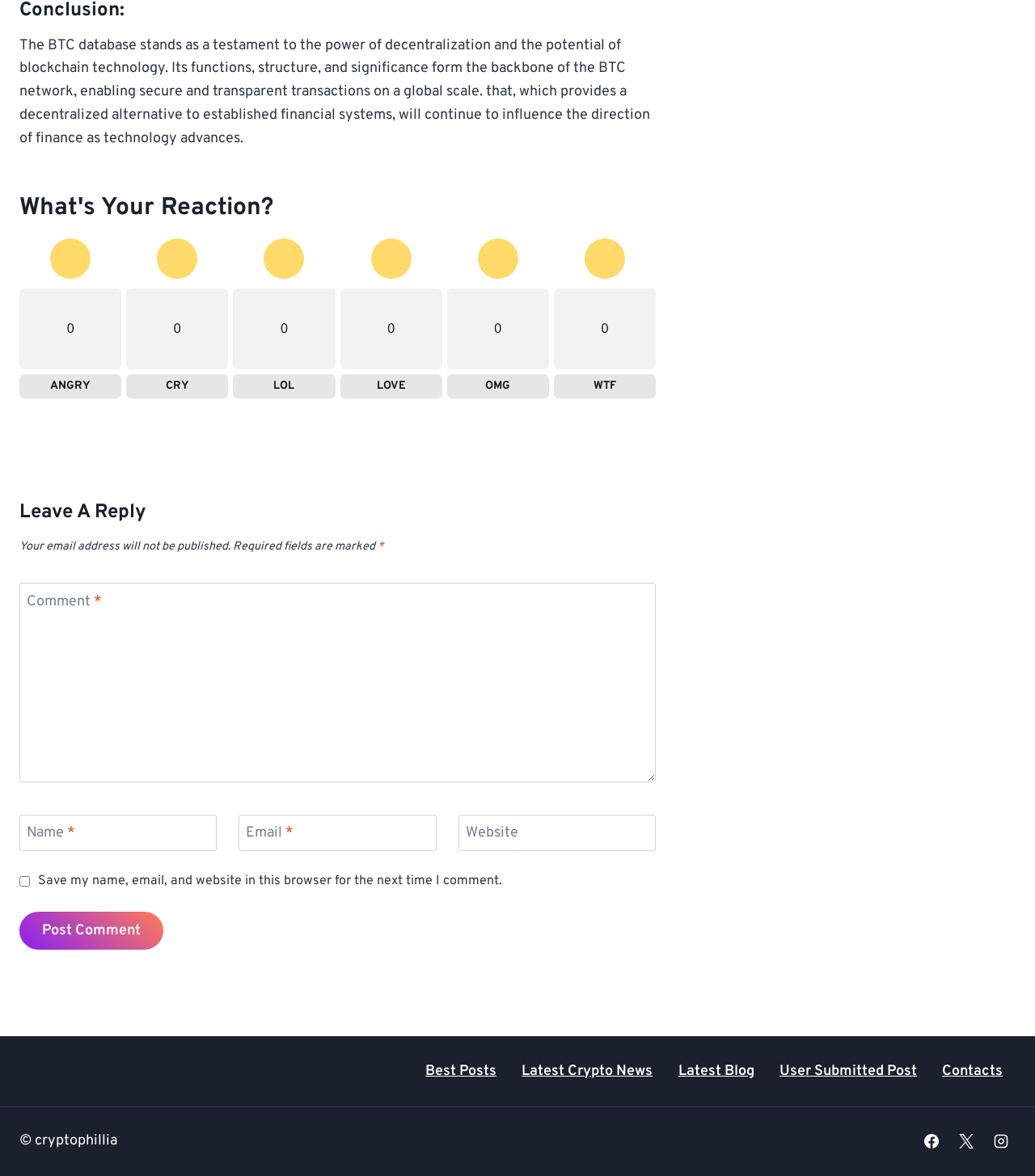What is the copyright information at the bottom of the page?
Answer the question with a detailed explanation, including all necessary information.

The copyright information at the bottom of the page can be determined by reading the text '© cryptophillia', which indicates that the content is copyrighted by cryptophillia.